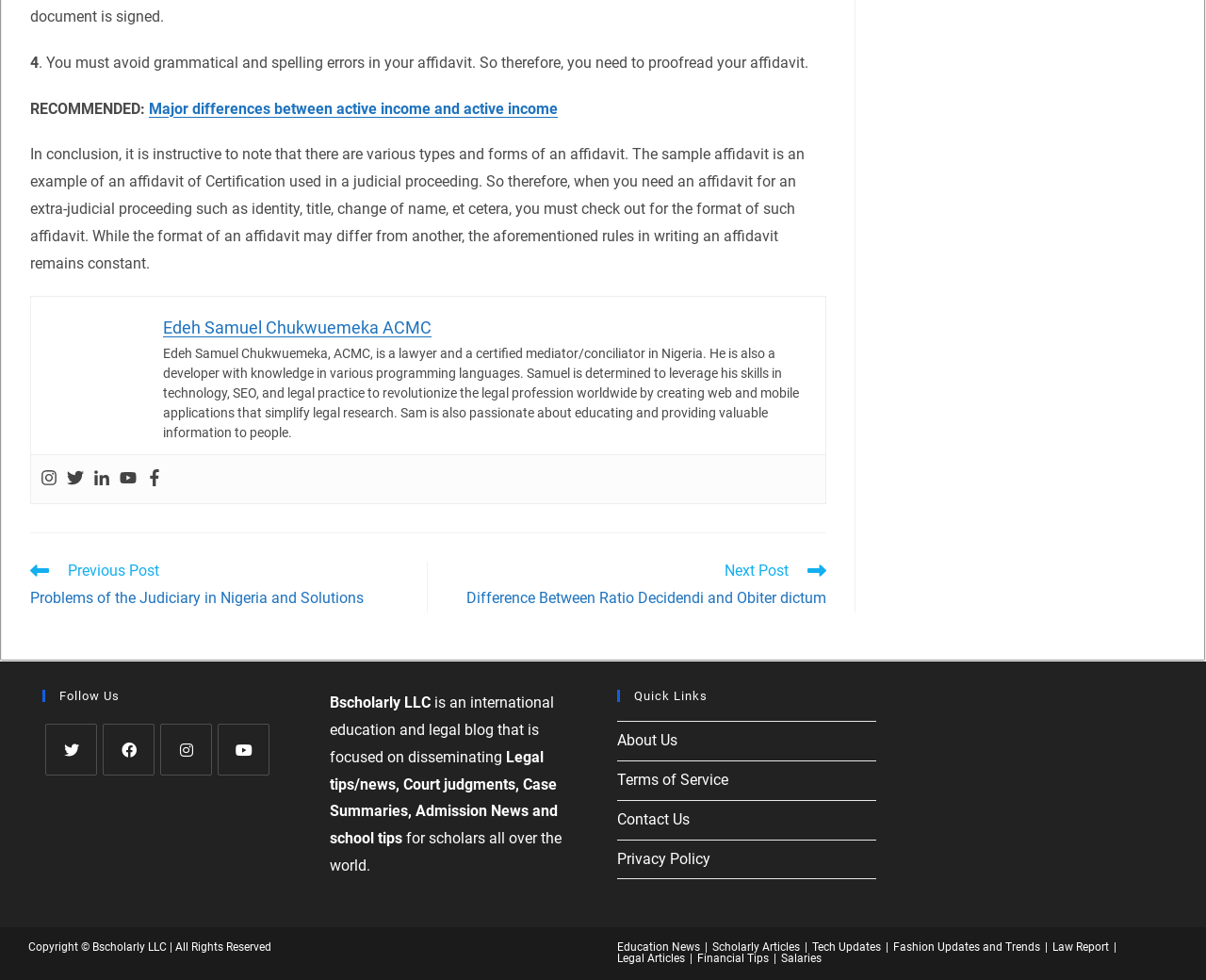Pinpoint the bounding box coordinates of the clickable area necessary to execute the following instruction: "Read more about Major differences between active income and active income". The coordinates should be given as four float numbers between 0 and 1, namely [left, top, right, bottom].

[0.123, 0.102, 0.462, 0.12]